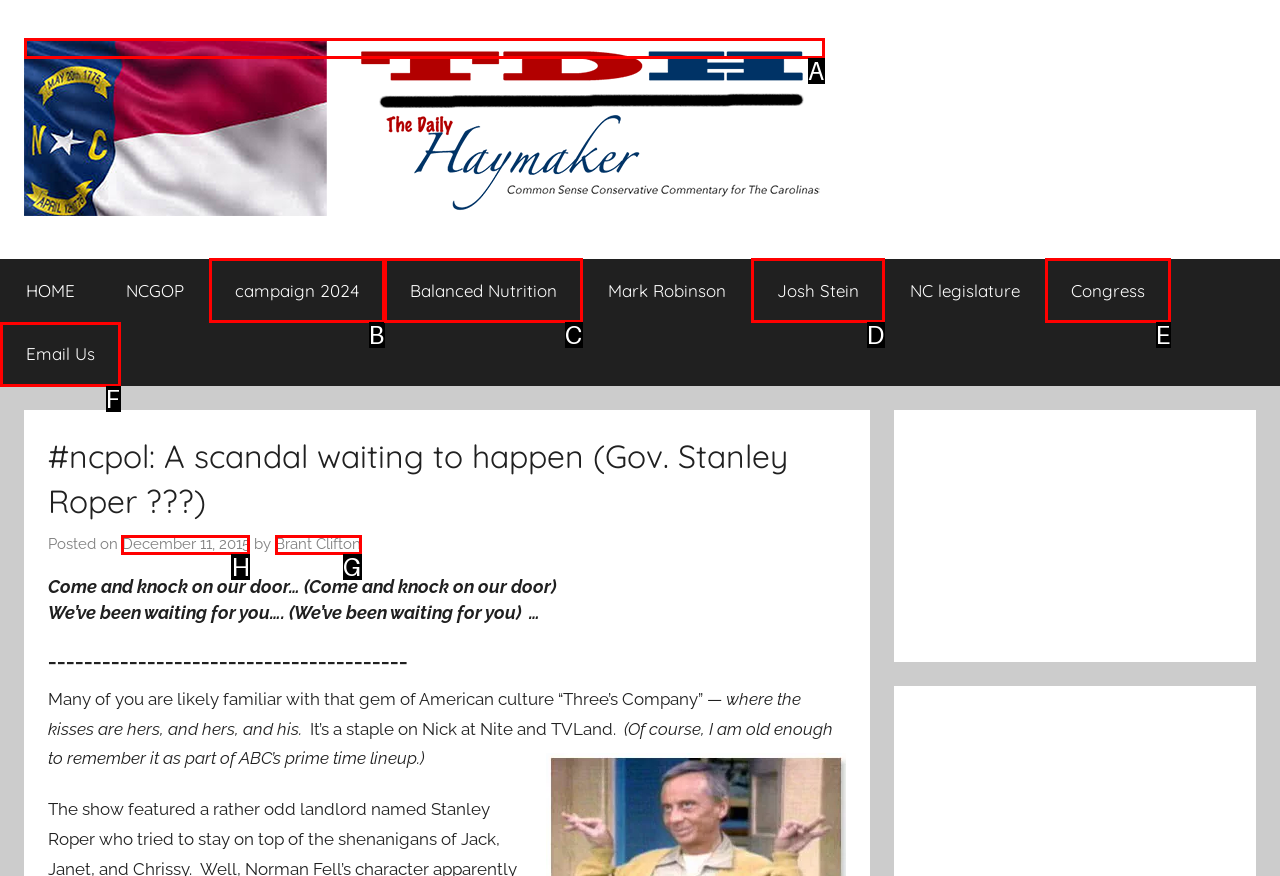Point out the HTML element I should click to achieve the following: Click on the 'December 11, 2015' link Reply with the letter of the selected element.

H